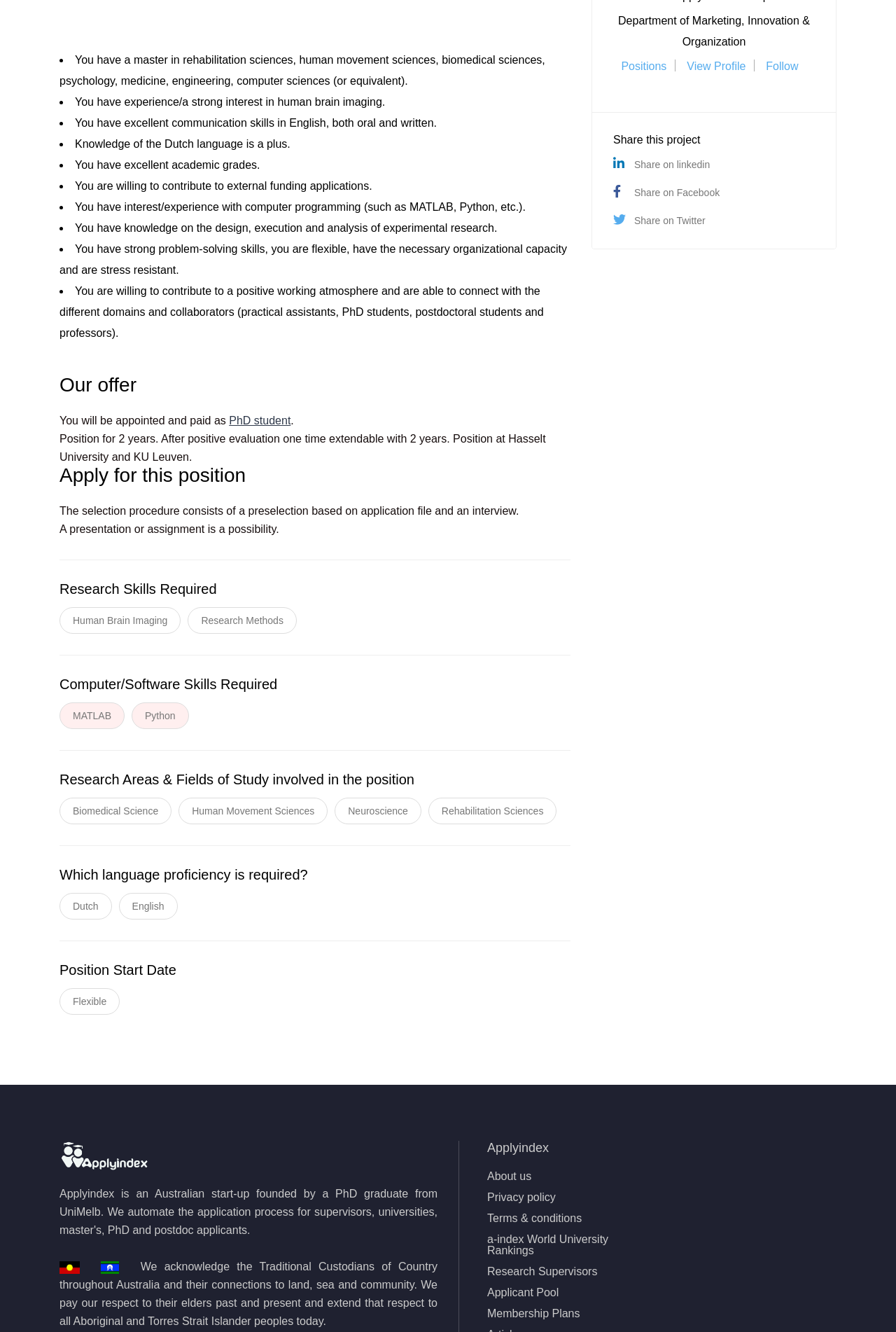Extract the bounding box for the UI element that matches this description: "English".

[0.132, 0.671, 0.198, 0.69]